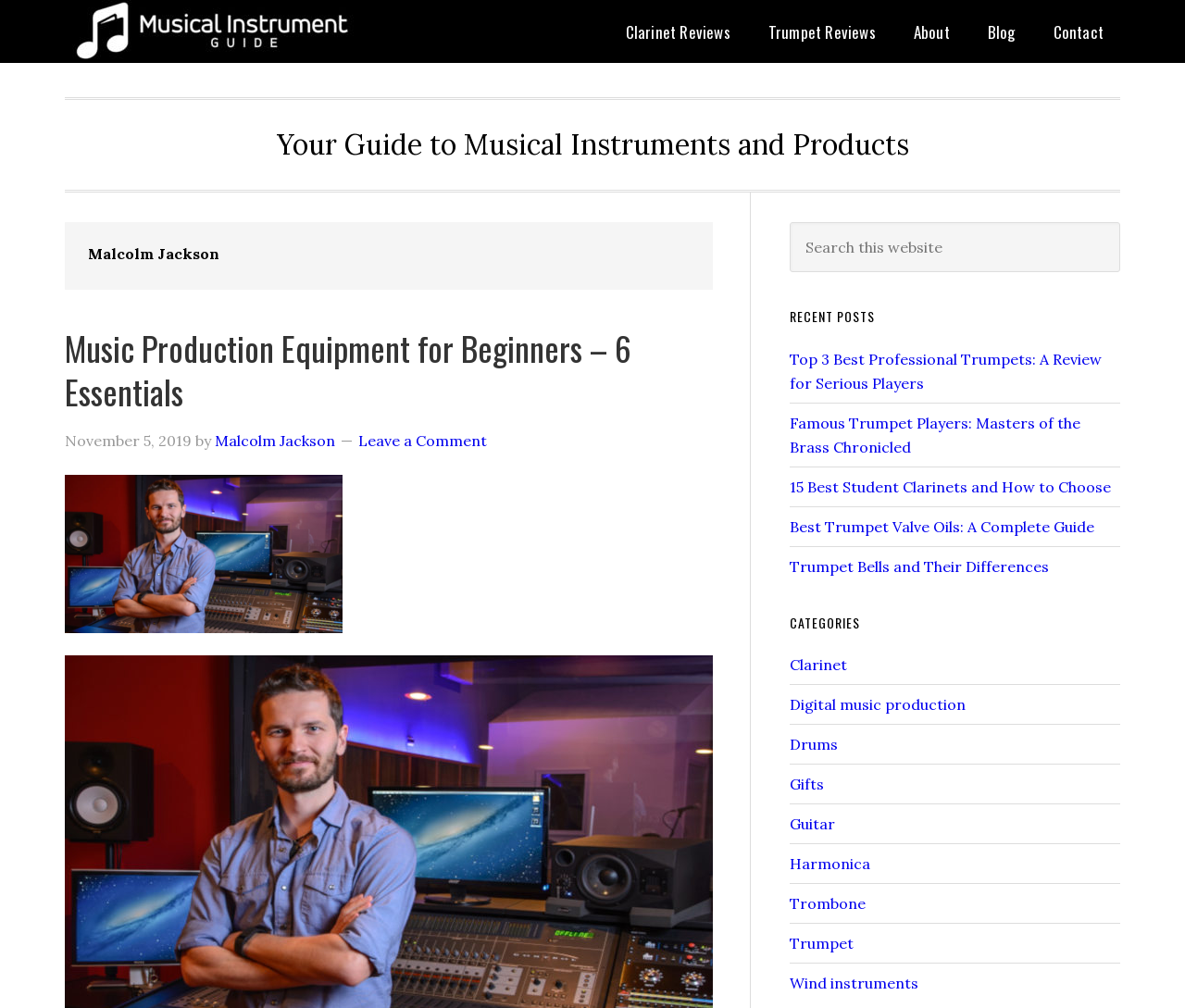Locate the bounding box of the user interface element based on this description: "Trumpet Bells and Their Differences".

[0.666, 0.552, 0.885, 0.571]